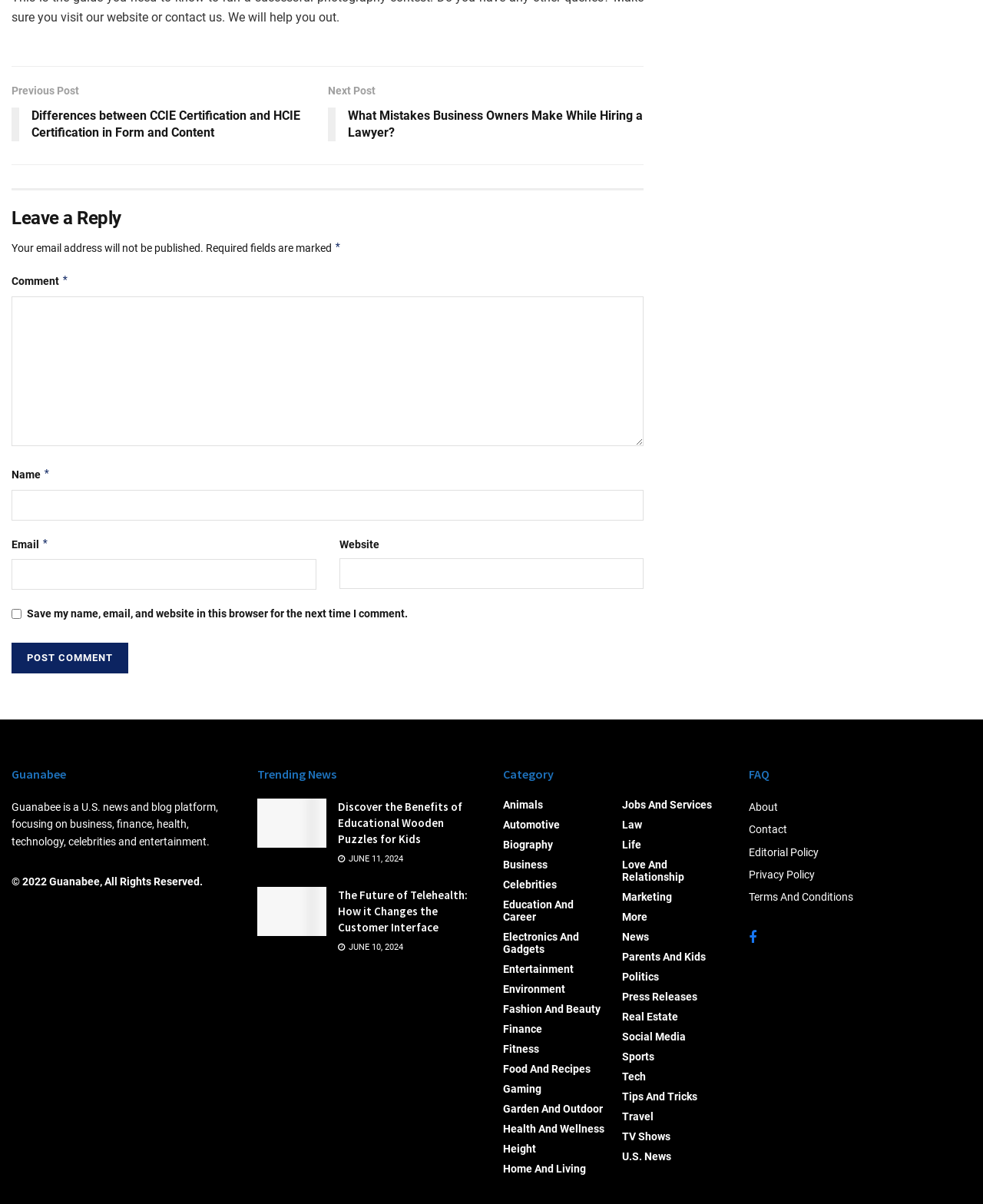Please find the bounding box coordinates of the section that needs to be clicked to achieve this instruction: "View the future of telehealth".

[0.262, 0.737, 0.332, 0.778]